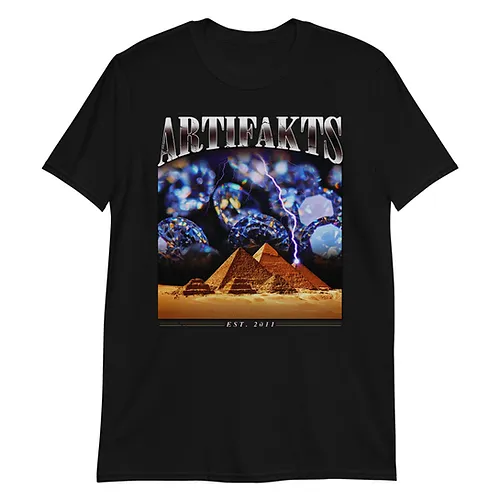Interpret the image and provide an in-depth description.

The image showcases a stylish black short-sleeve tee featuring a striking graphic design. The centerpiece of the design includes iconic pyramids set against a backdrop of shimmering diamonds and electric blue accents, conveying a vibrant and modern aesthetic. The word "ARTIFAKTS" arches prominently across the top in bold, uppercase letters, emphasizing the brand. Below the pyramids, the text "EST. 2011" indicates the establishment year, adding a vintage touch. This shirt represents a fusion of contemporary fashion and artistic expression, perfect for those looking to make a bold statement.